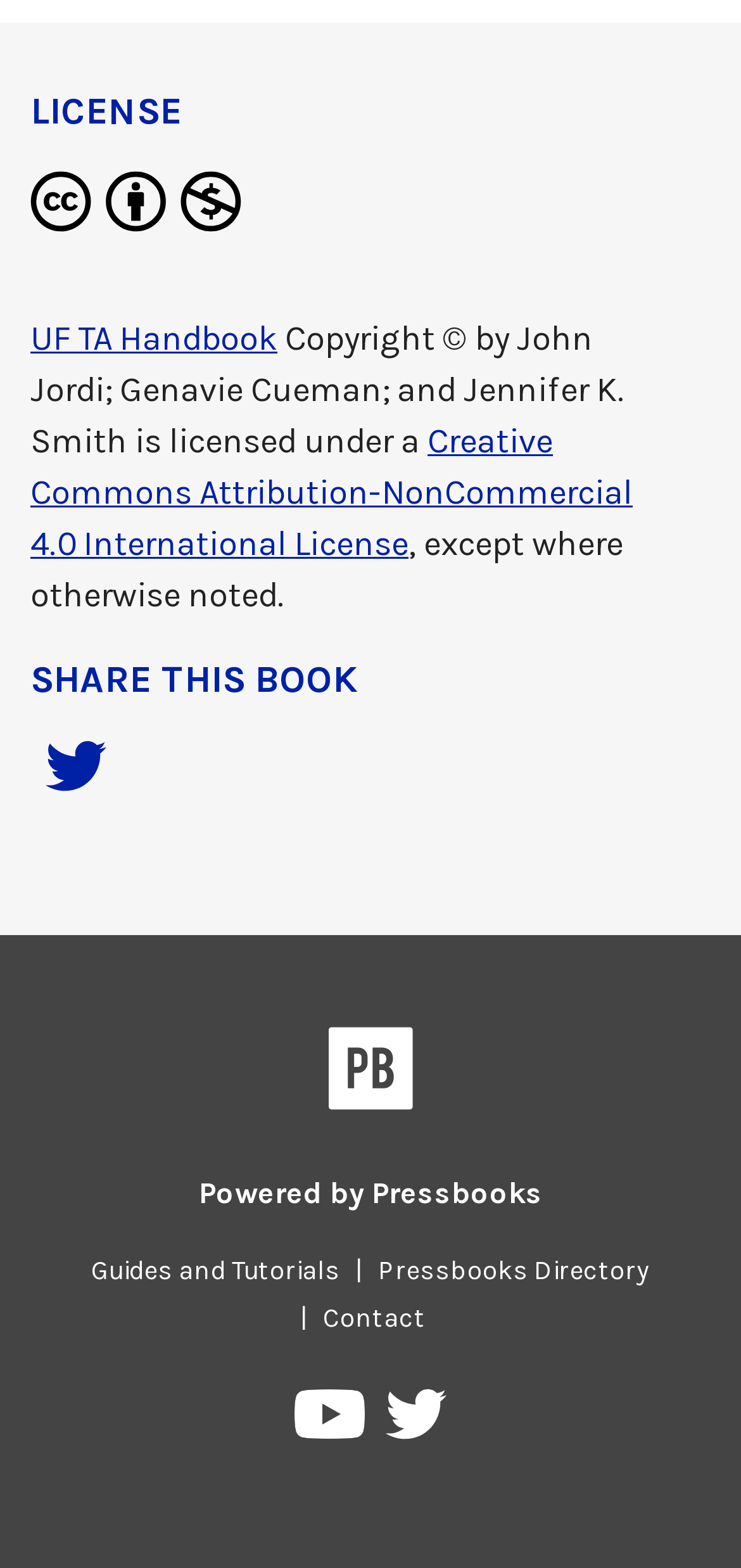Locate the bounding box coordinates for the element described below: "Contact". The coordinates must be four float values between 0 and 1, formatted as [left, top, right, bottom].

[0.415, 0.83, 0.595, 0.85]